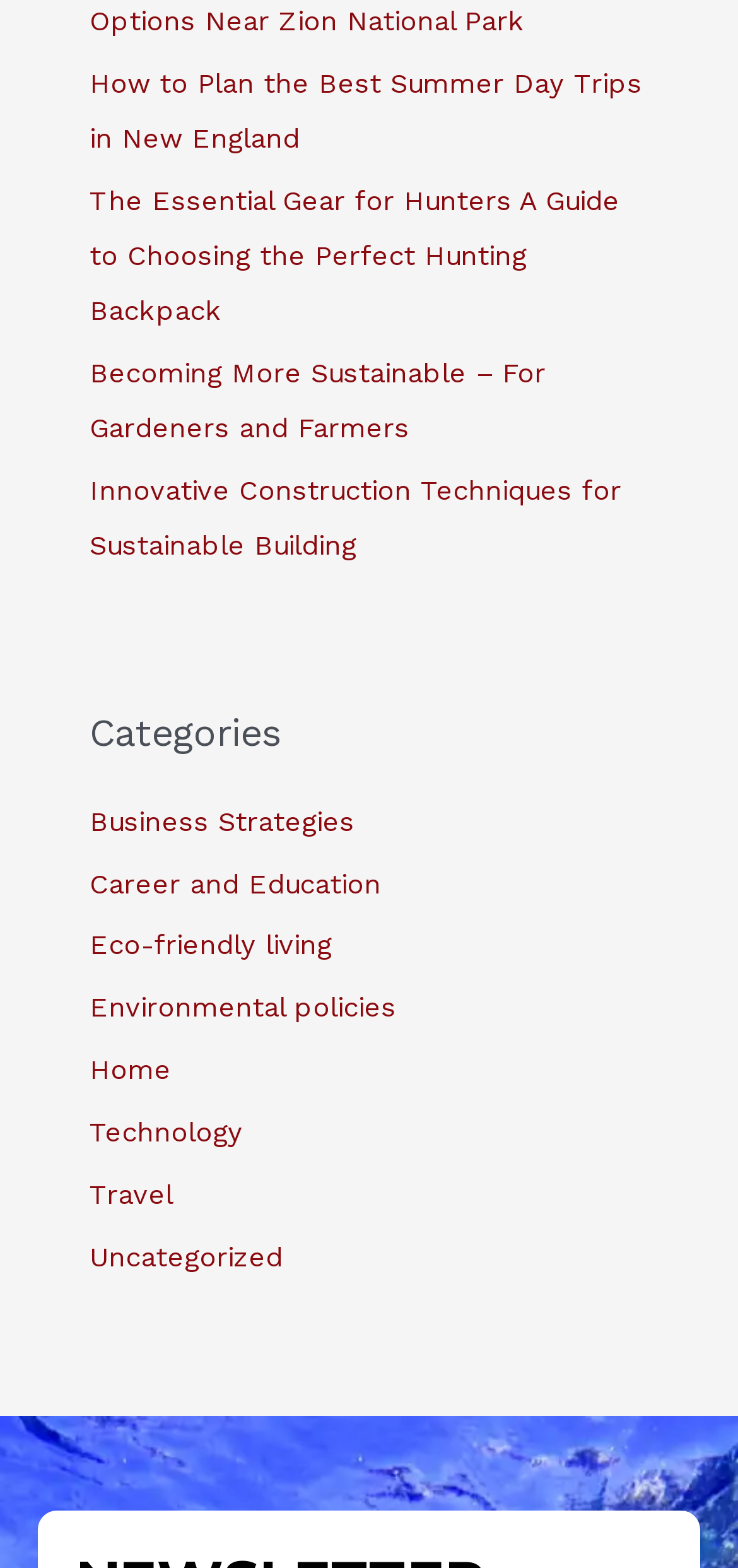How many categories are available?
Using the image, elaborate on the answer with as much detail as possible.

I counted the number of links under the 'Categories' navigation menu, which are 'Business Strategies', 'Career and Education', 'Eco-friendly living', 'Environmental policies', 'Home', 'Technology', 'Travel', and 'Uncategorized', totaling 11 categories.